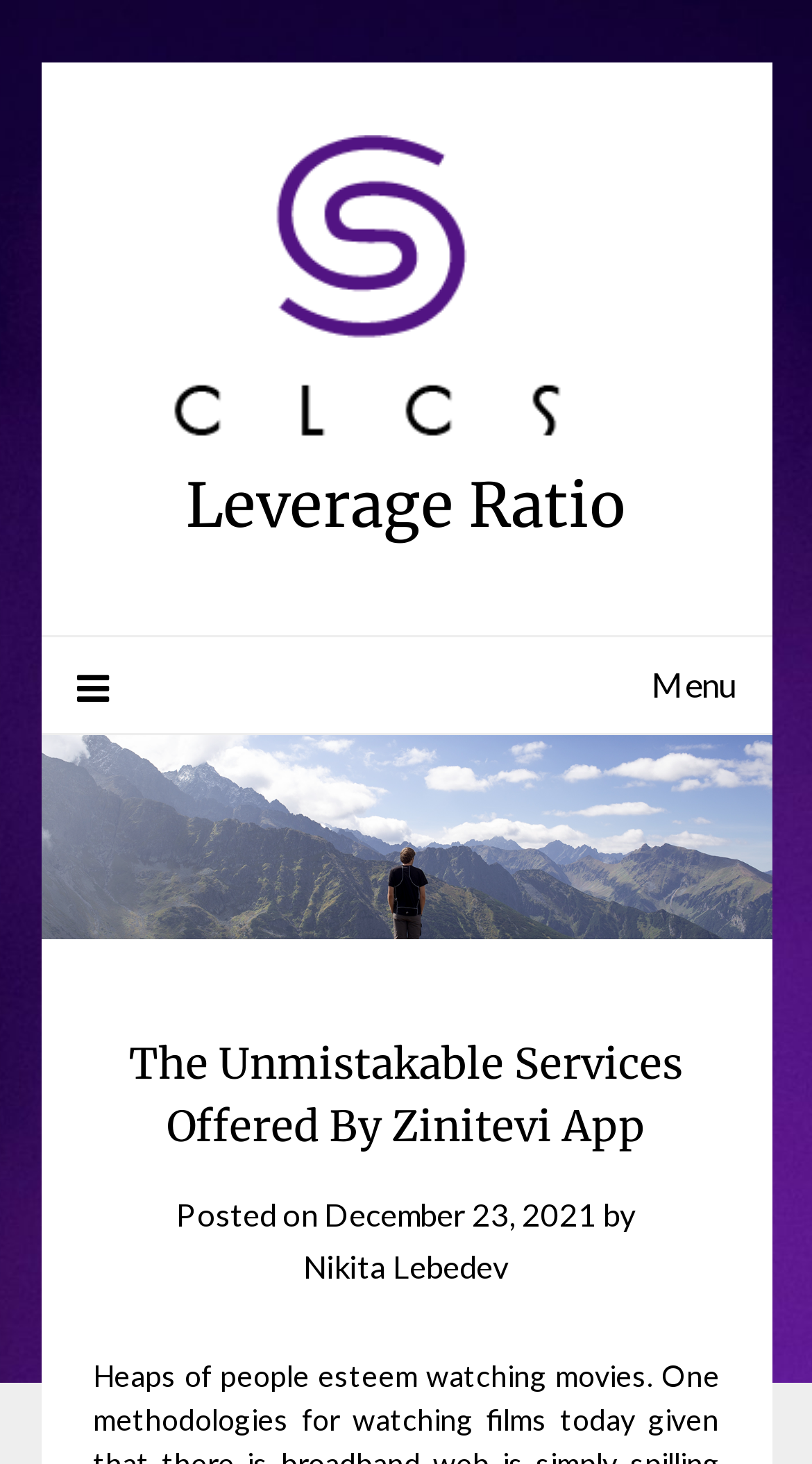Find and provide the bounding box coordinates for the UI element described with: "Menu".

[0.095, 0.435, 0.905, 0.5]